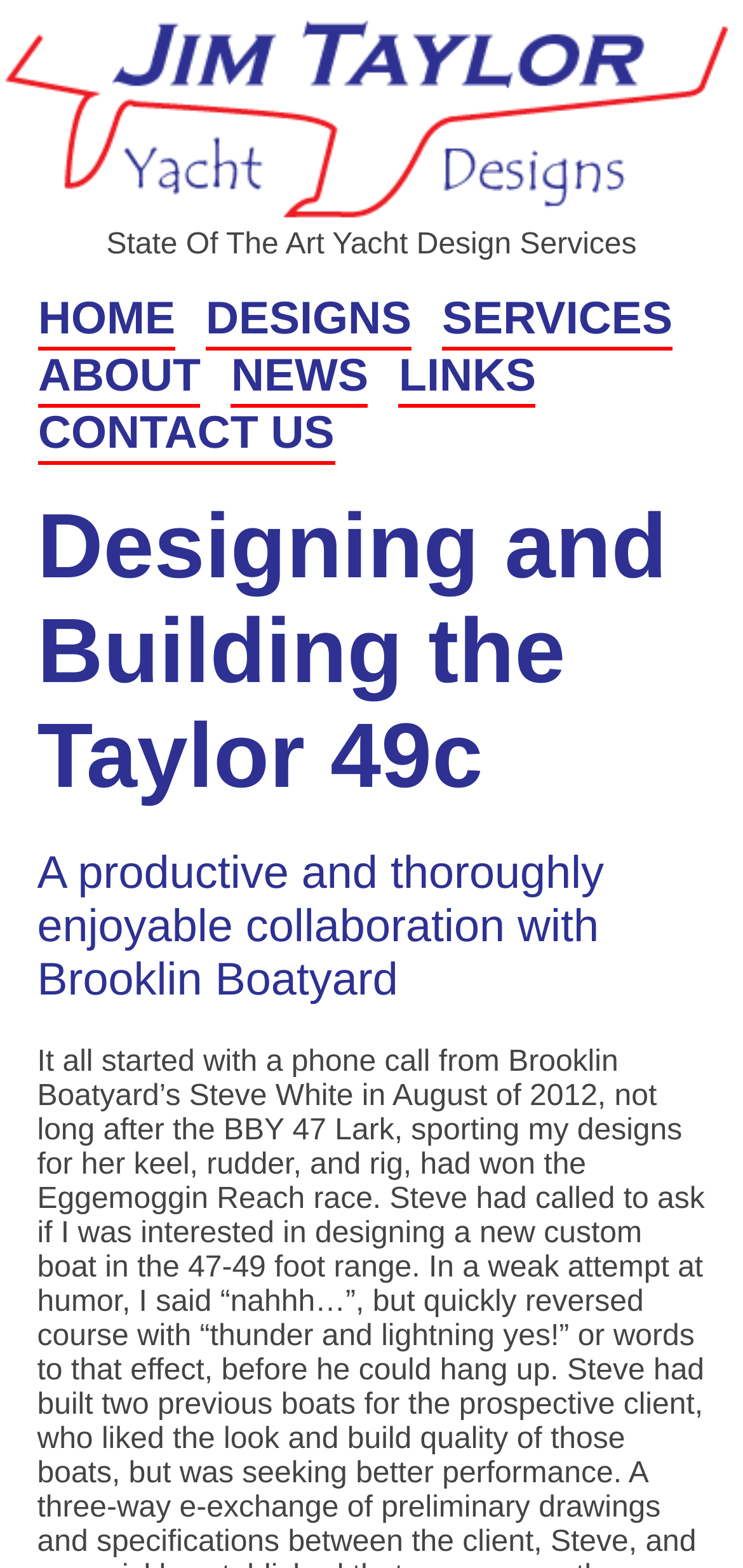Given the description Contact Us, predict the bounding box coordinates of the UI element. Ensure the coordinates are in the format (top-left x, top-left y, bottom-right x, bottom-right y) and all values are between 0 and 1.

[0.051, 0.26, 0.45, 0.293]